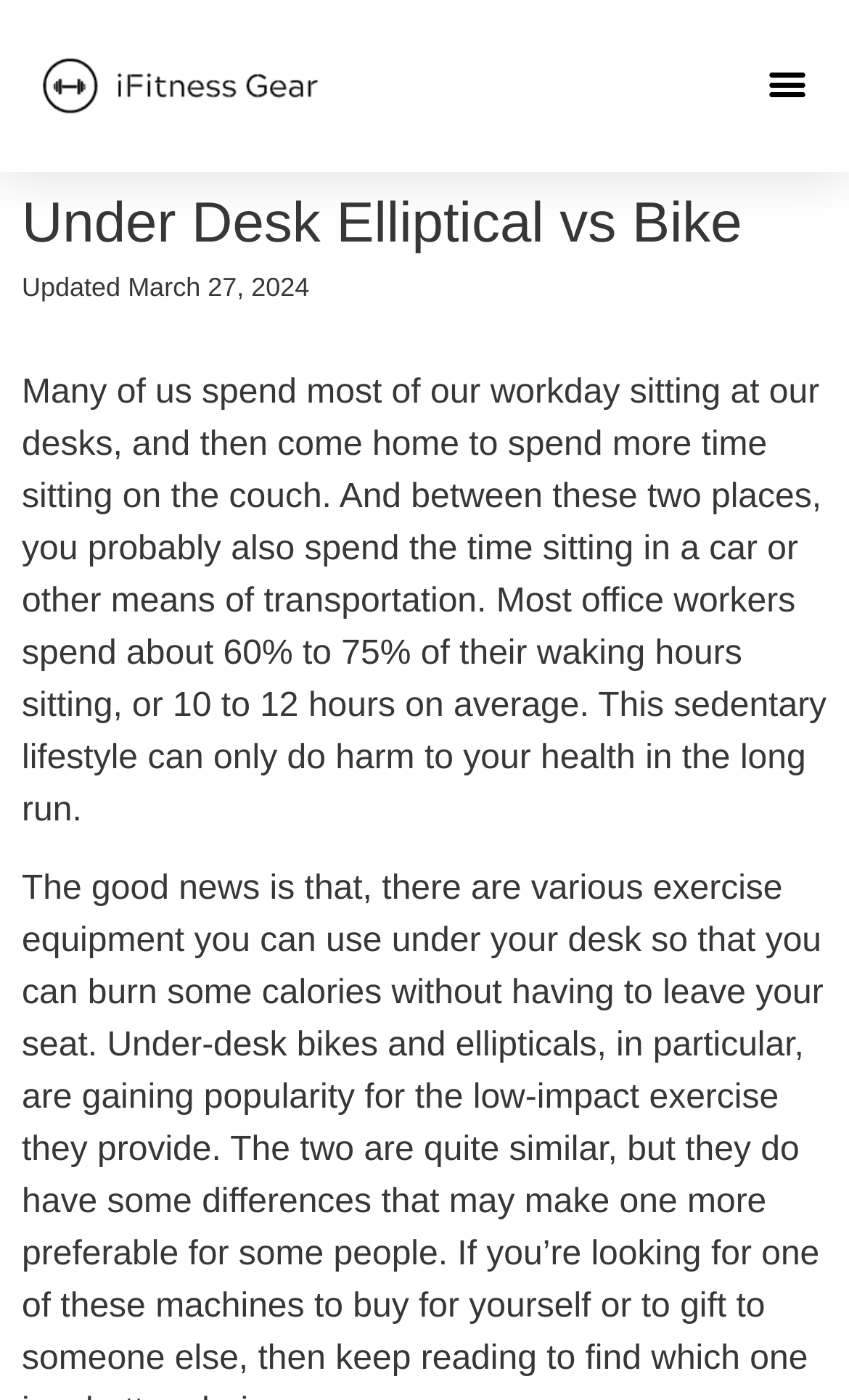Respond to the question below with a single word or phrase:
What is the topic of this webpage?

Under Desk Elliptical vs Bike